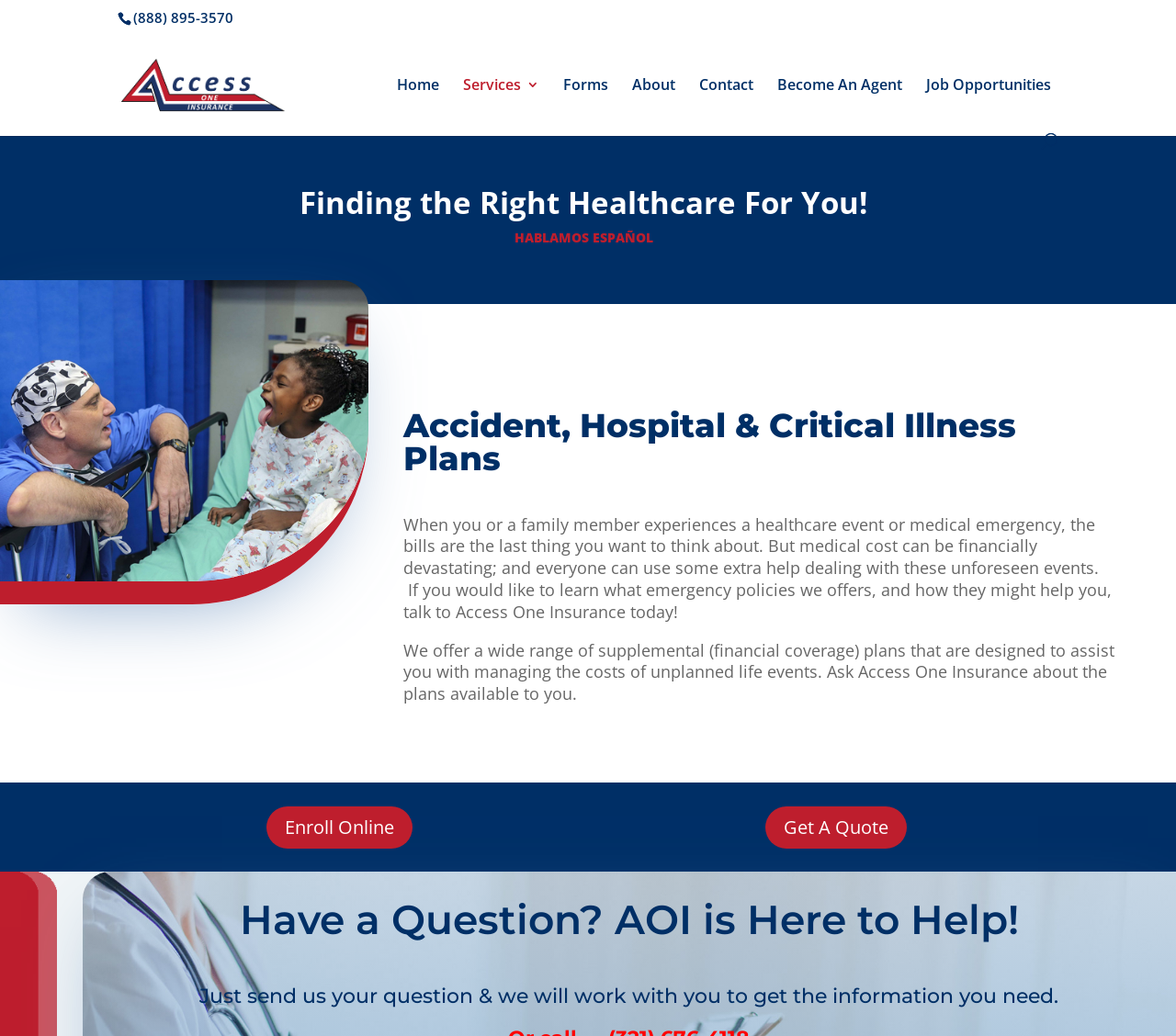Using the description "Enroll Online", locate and provide the bounding box of the UI element.

[0.227, 0.778, 0.351, 0.819]